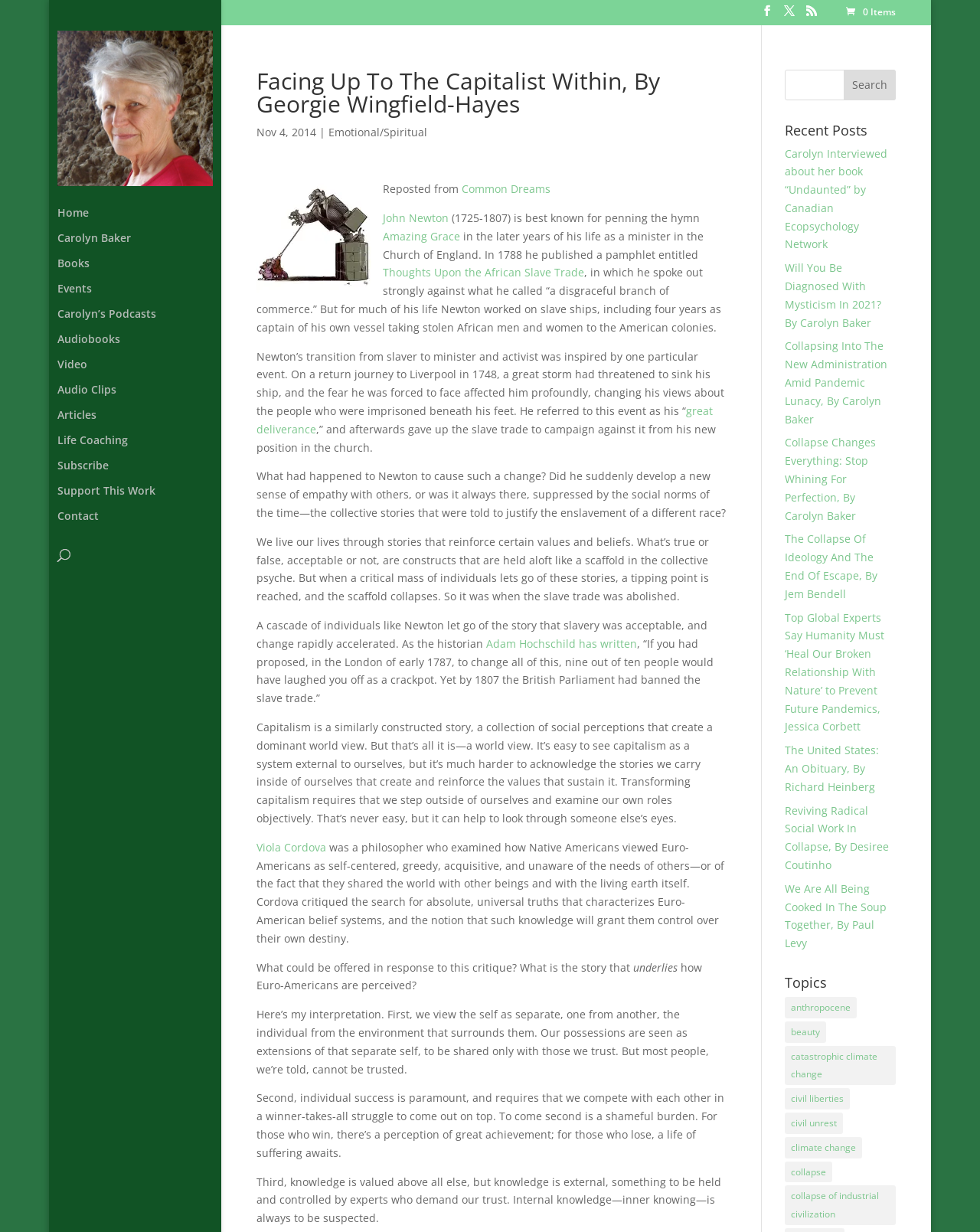Please identify the coordinates of the bounding box that should be clicked to fulfill this instruction: "Check recent posts".

[0.801, 0.1, 0.914, 0.117]